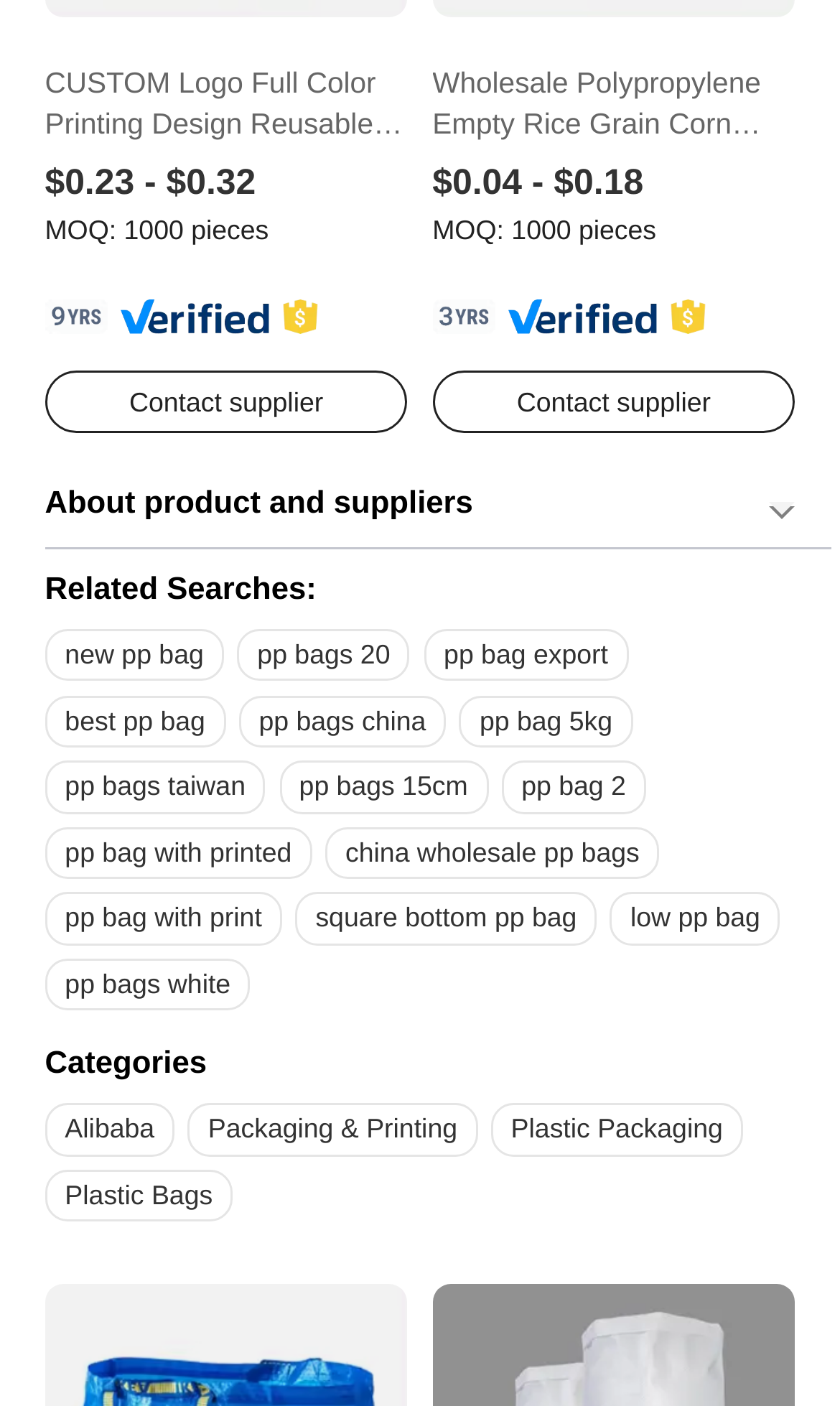Find the coordinates for the bounding box of the element with this description: "Alibaba".

[0.053, 0.785, 0.208, 0.822]